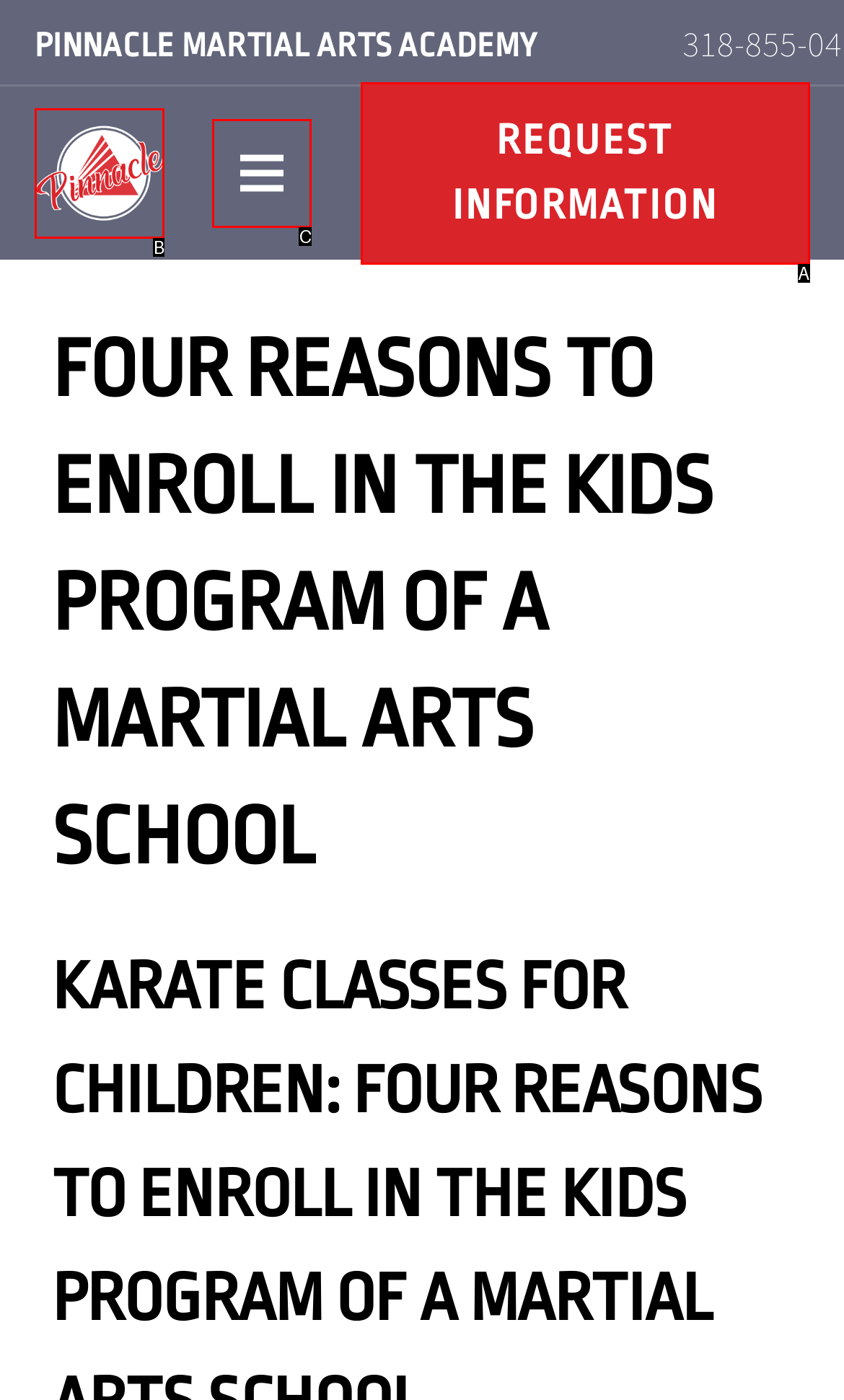Identify the letter of the UI element that corresponds to: Request Information
Respond with the letter of the option directly.

A